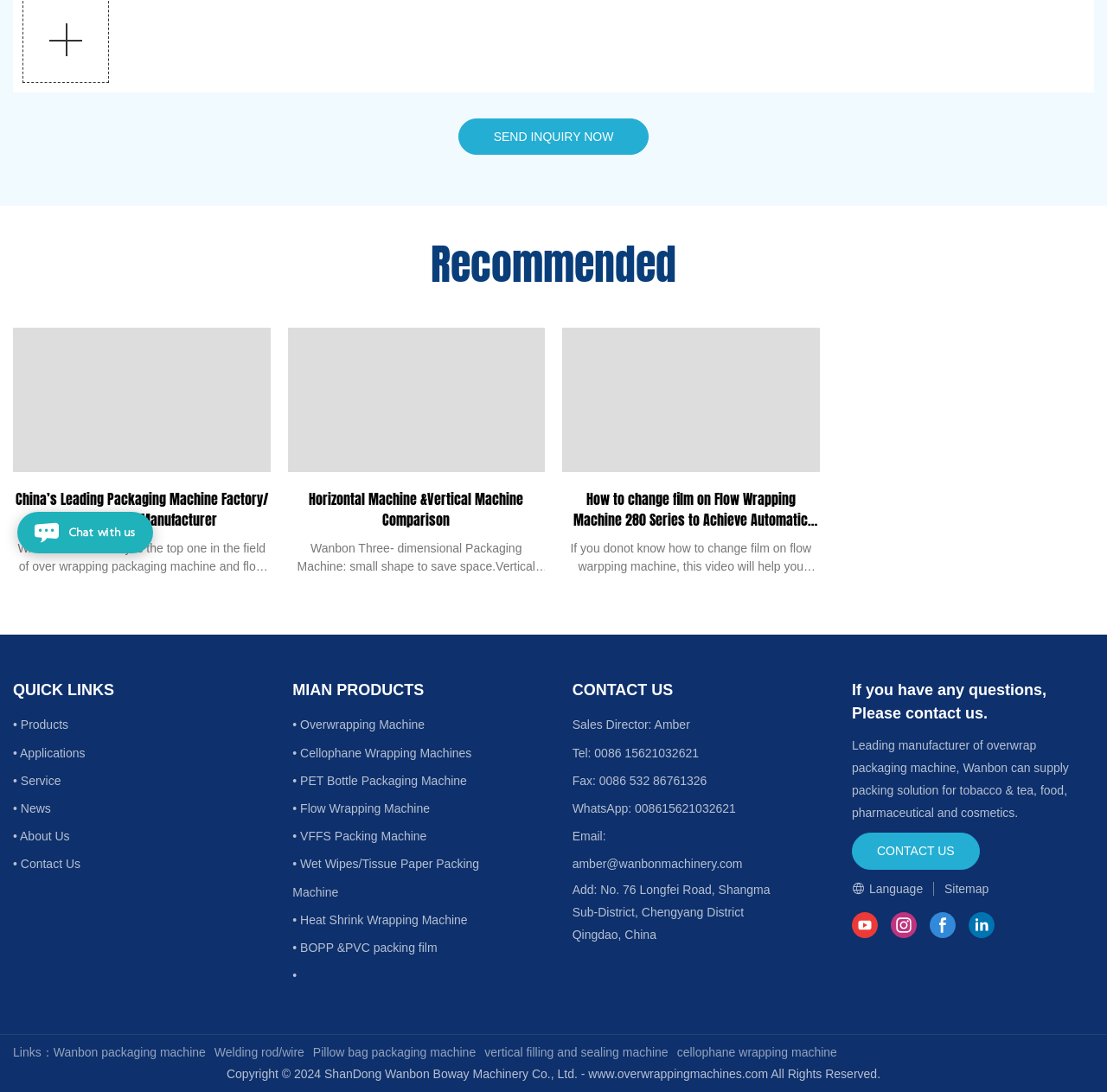Find the bounding box coordinates for the area that should be clicked to accomplish the instruction: "Chat with the customer support".

[0.016, 0.469, 0.138, 0.507]